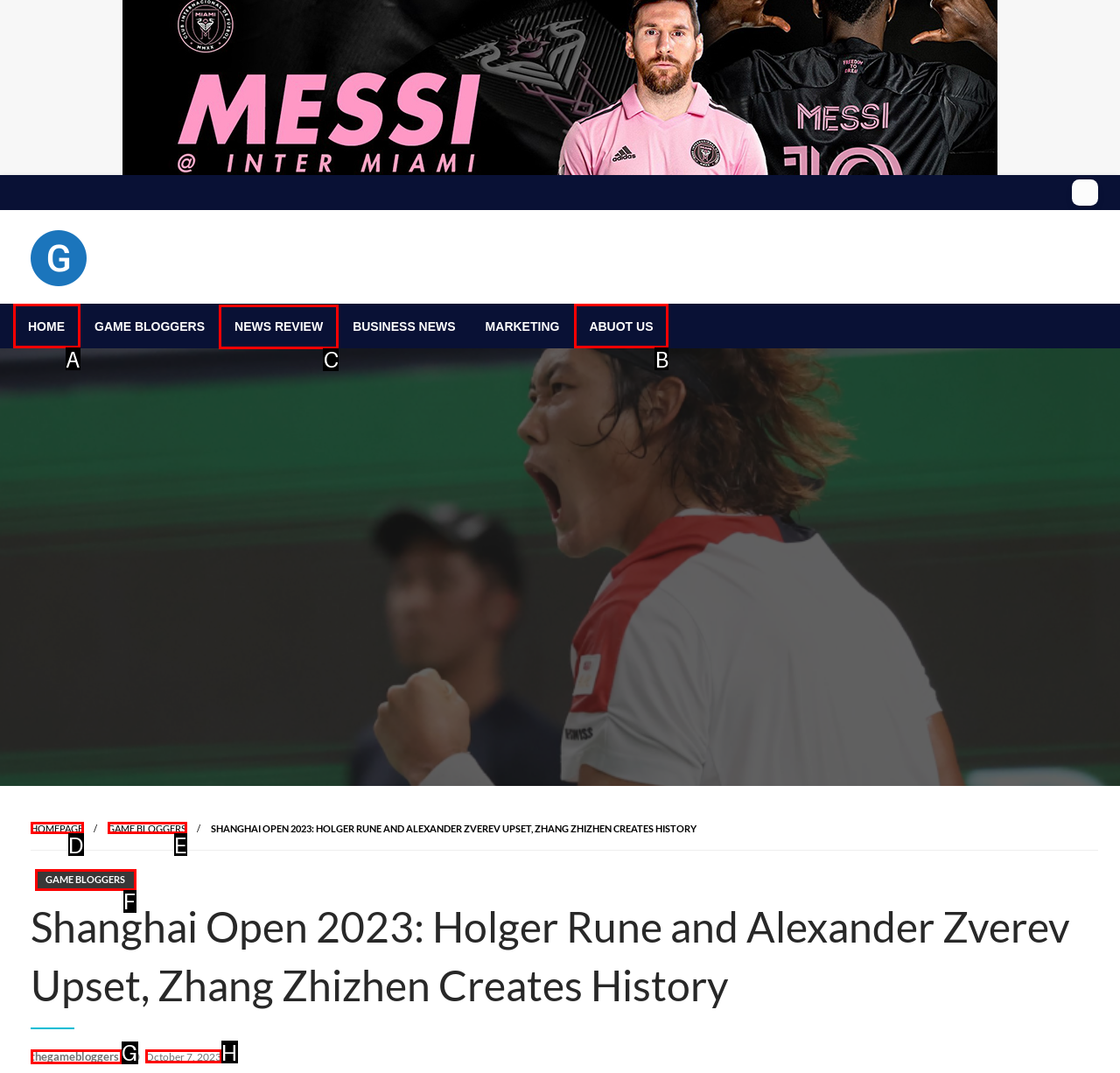Select the correct UI element to complete the task: Read the news review
Please provide the letter of the chosen option.

C